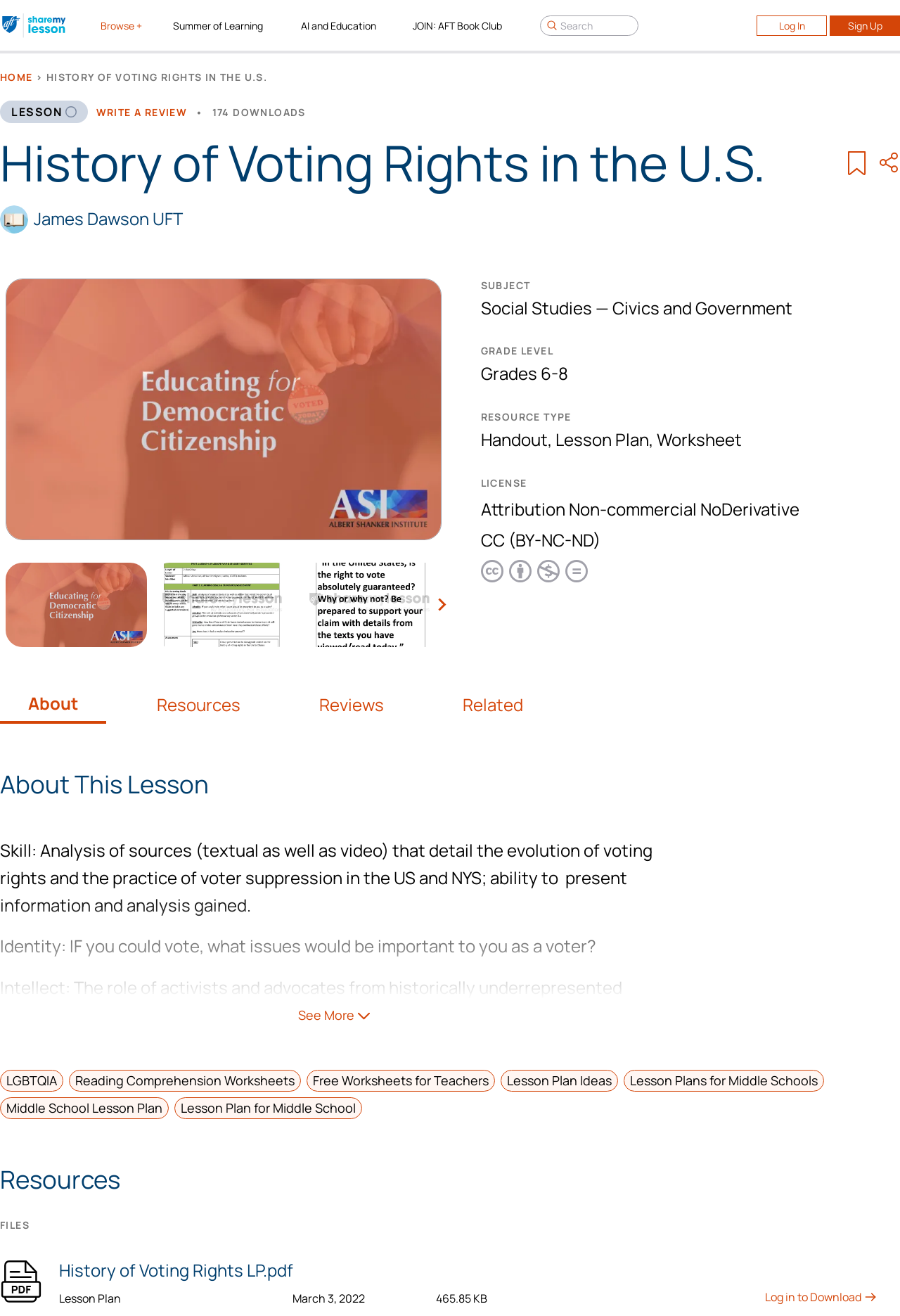Locate the coordinates of the bounding box for the clickable region that fulfills this instruction: "Toggle the menu".

[0.112, 0.014, 0.158, 0.024]